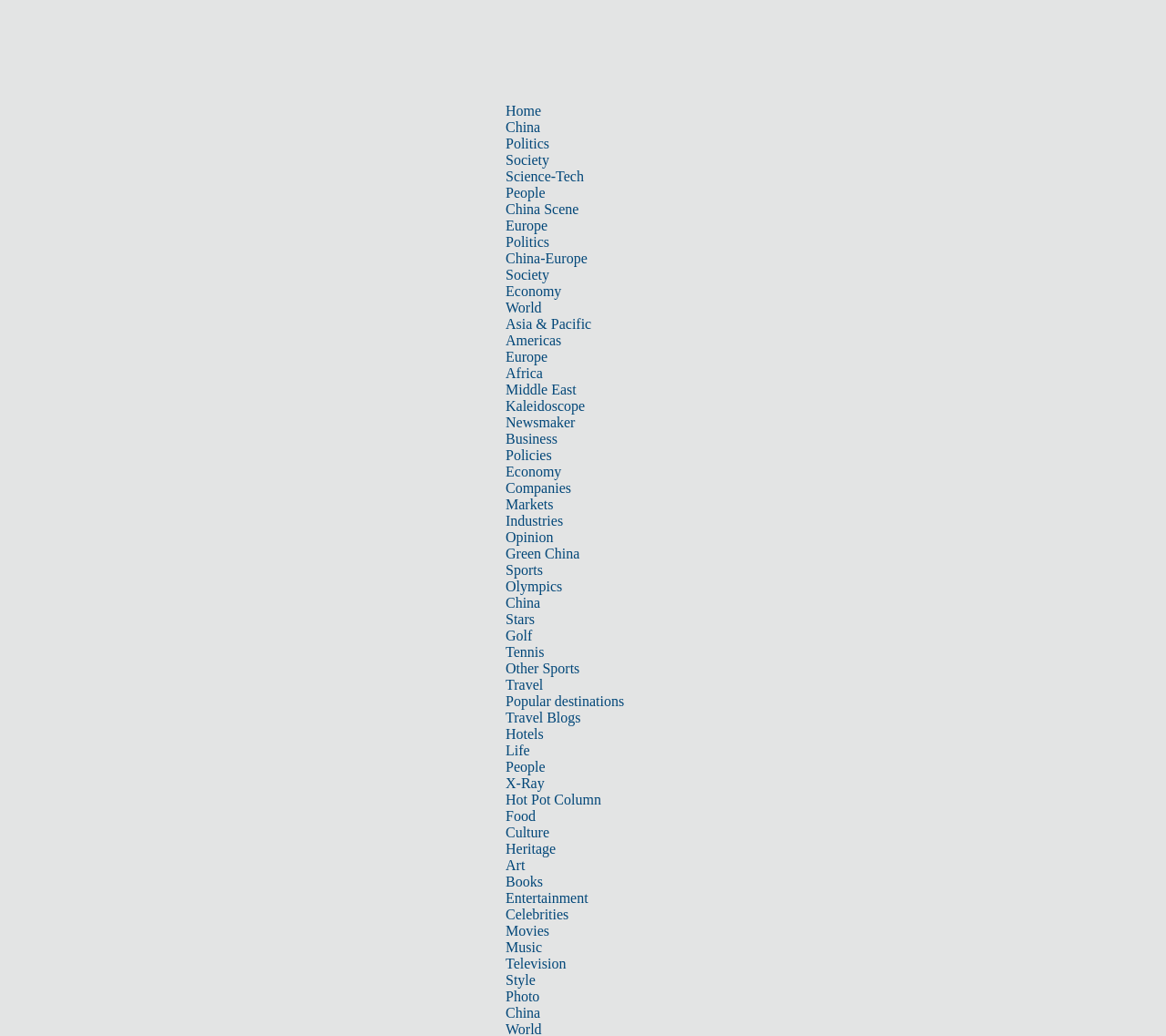Identify the bounding box coordinates of the section to be clicked to complete the task described by the following instruction: "Read about 'Science-Tech' news". The coordinates should be four float numbers between 0 and 1, formatted as [left, top, right, bottom].

[0.434, 0.163, 0.501, 0.178]